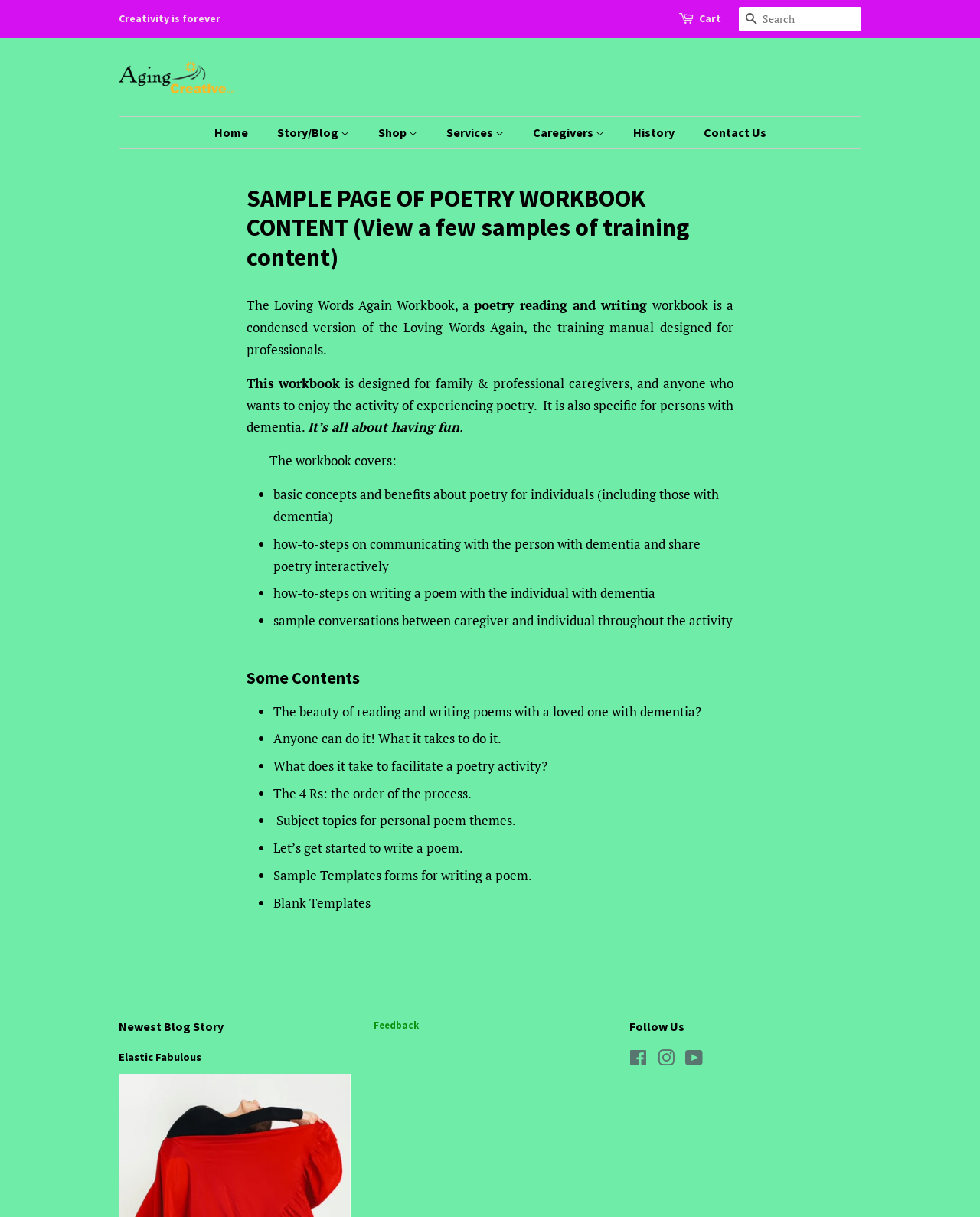Please find and provide the title of the webpage.

SAMPLE PAGE OF POETRY WORKBOOK CONTENT (View a few samples of training content)